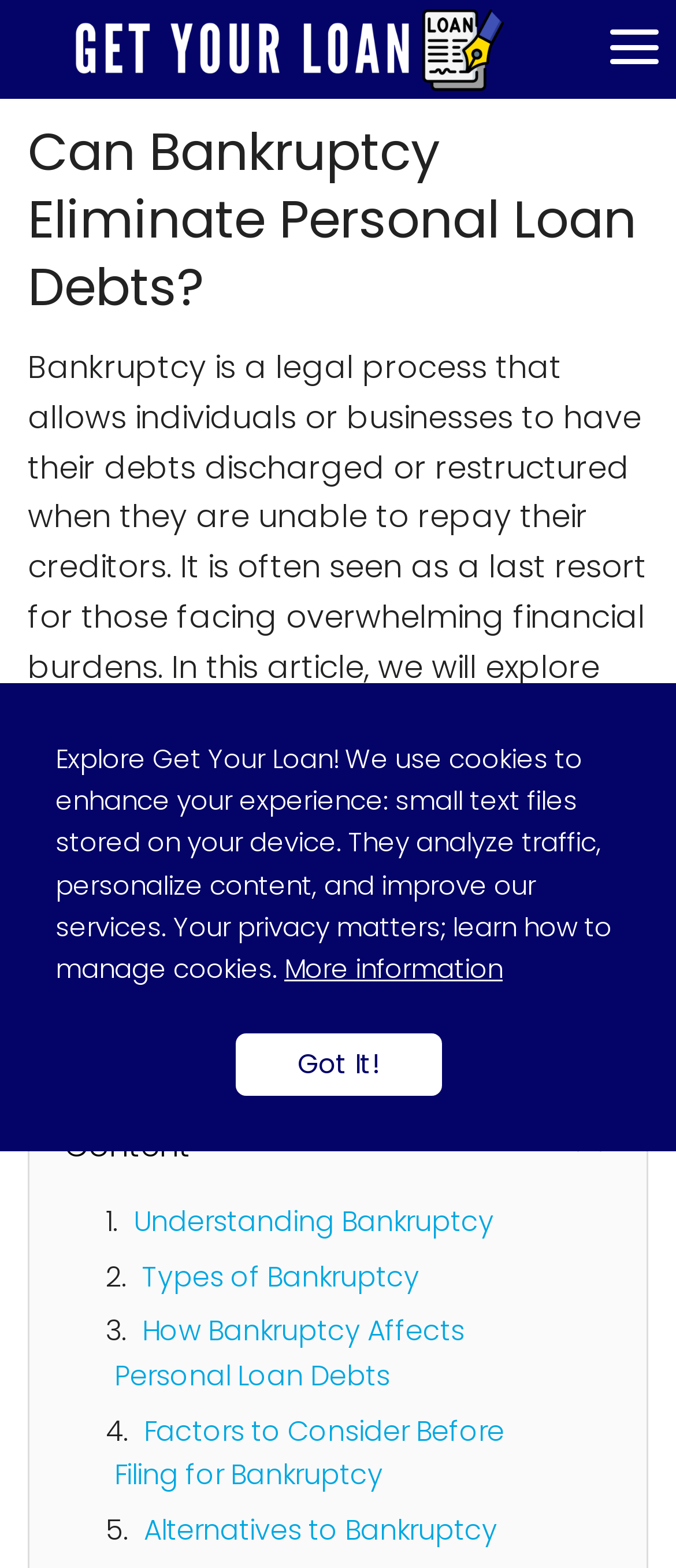Answer in one word or a short phrase: 
How many sections are there in the webpage content?

6